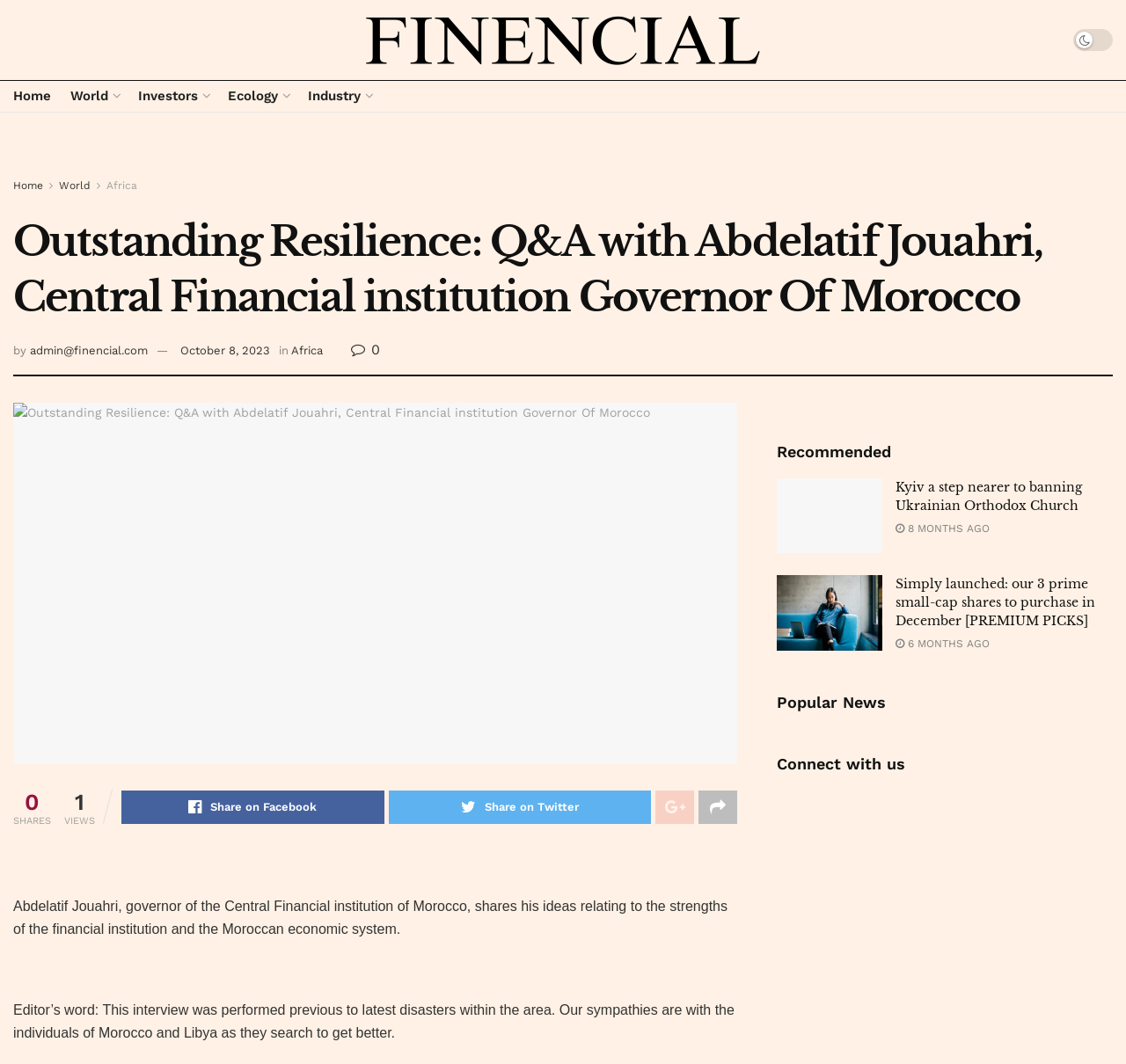How many categories are in the top navigation menu?
Based on the screenshot, respond with a single word or phrase.

5